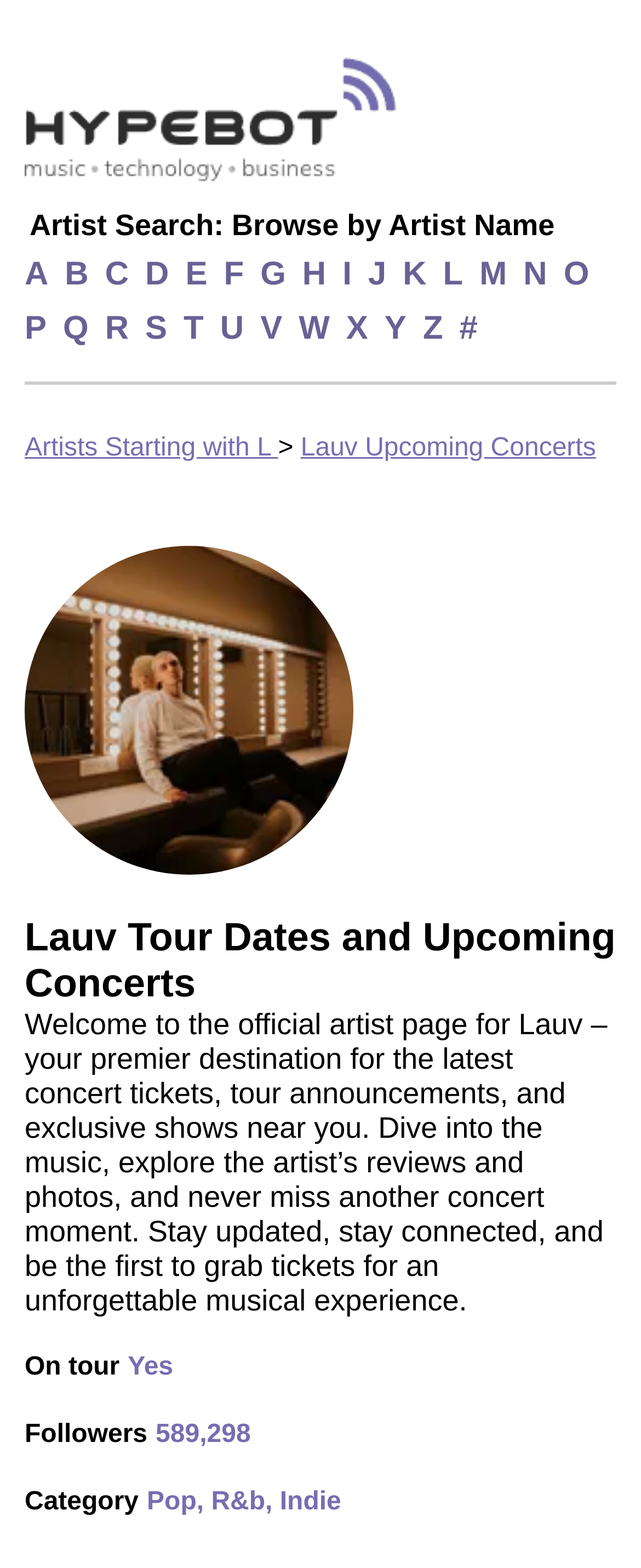Please locate the clickable area by providing the bounding box coordinates to follow this instruction: "View Lauv's image".

[0.038, 0.348, 0.551, 0.558]